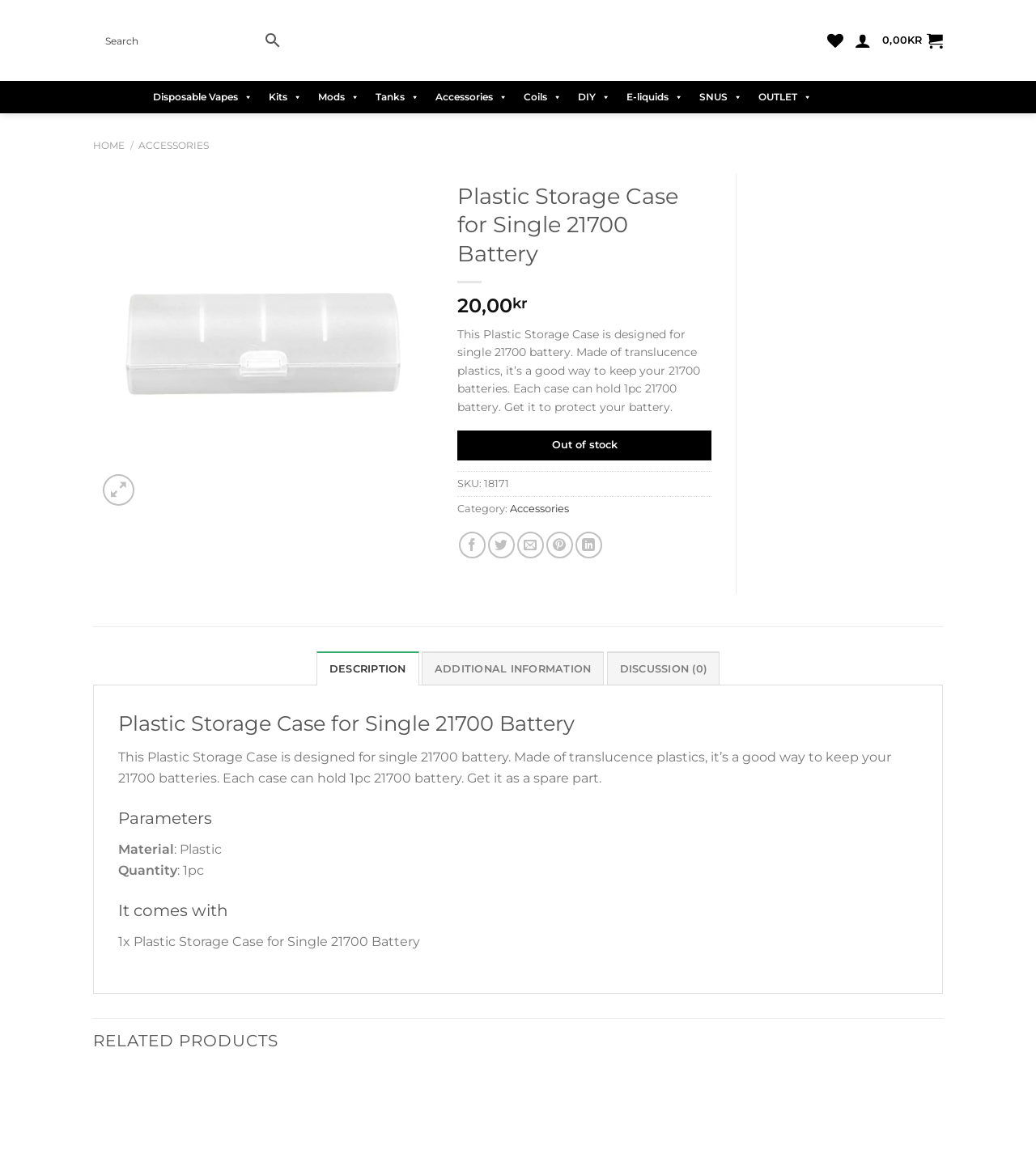How many batteries can each case hold?
Look at the screenshot and provide an in-depth answer.

I found the quantity of batteries each case can hold by looking at the product description, where it says 'Each case can hold 1pc 21700 battery'.